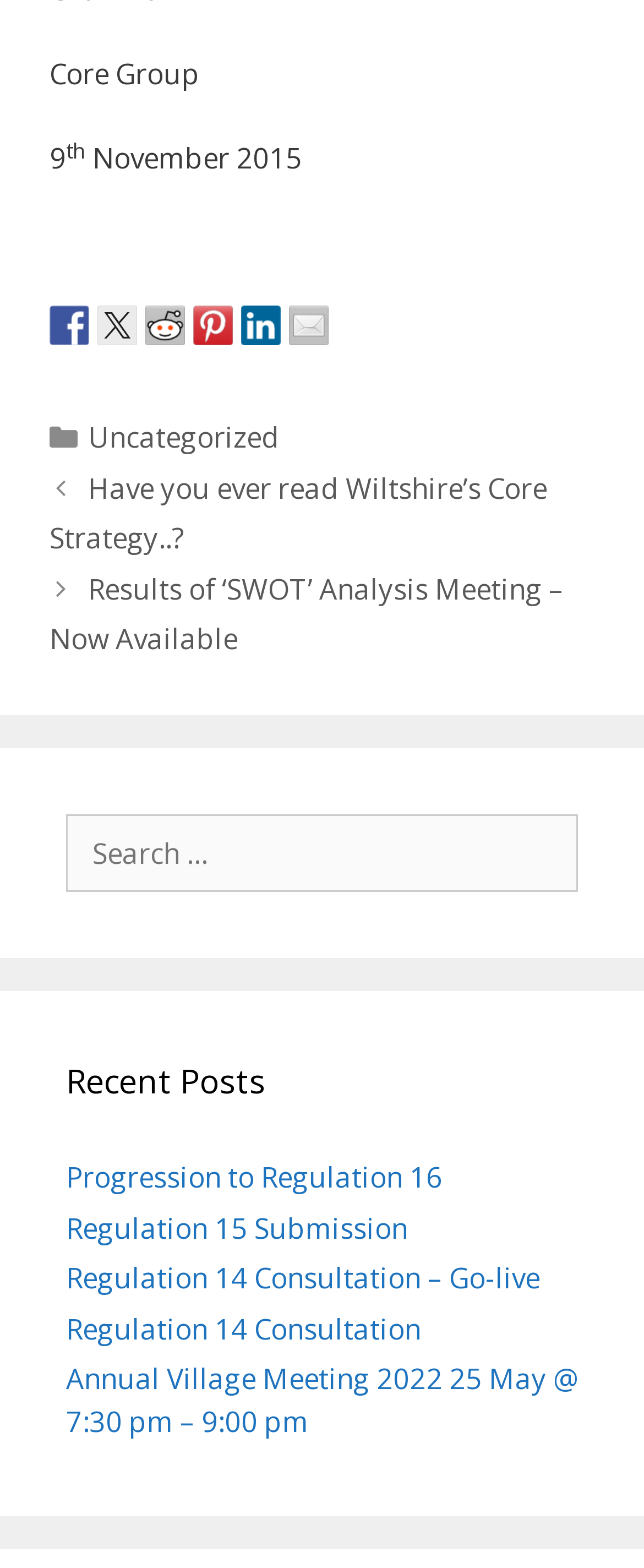What is the title of the Core Group?
Based on the image, please offer an in-depth response to the question.

The title of the Core Group is '9th' as indicated by the StaticText element with ID 238, which is a superscript of 'th'.